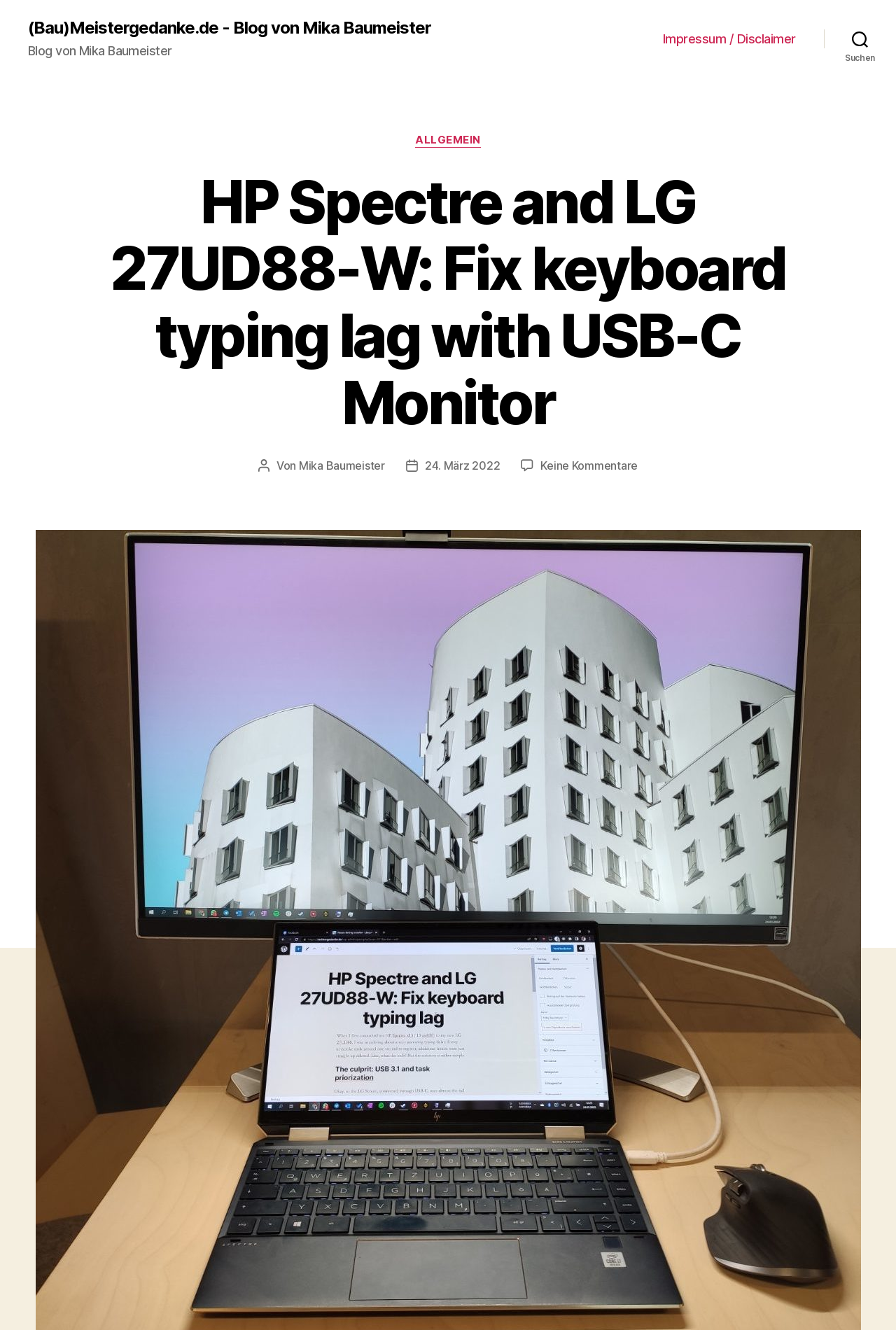Can you find and provide the main heading text of this webpage?

HP Spectre and LG 27UD88-W: Fix keyboard typing lag with USB-C Monitor